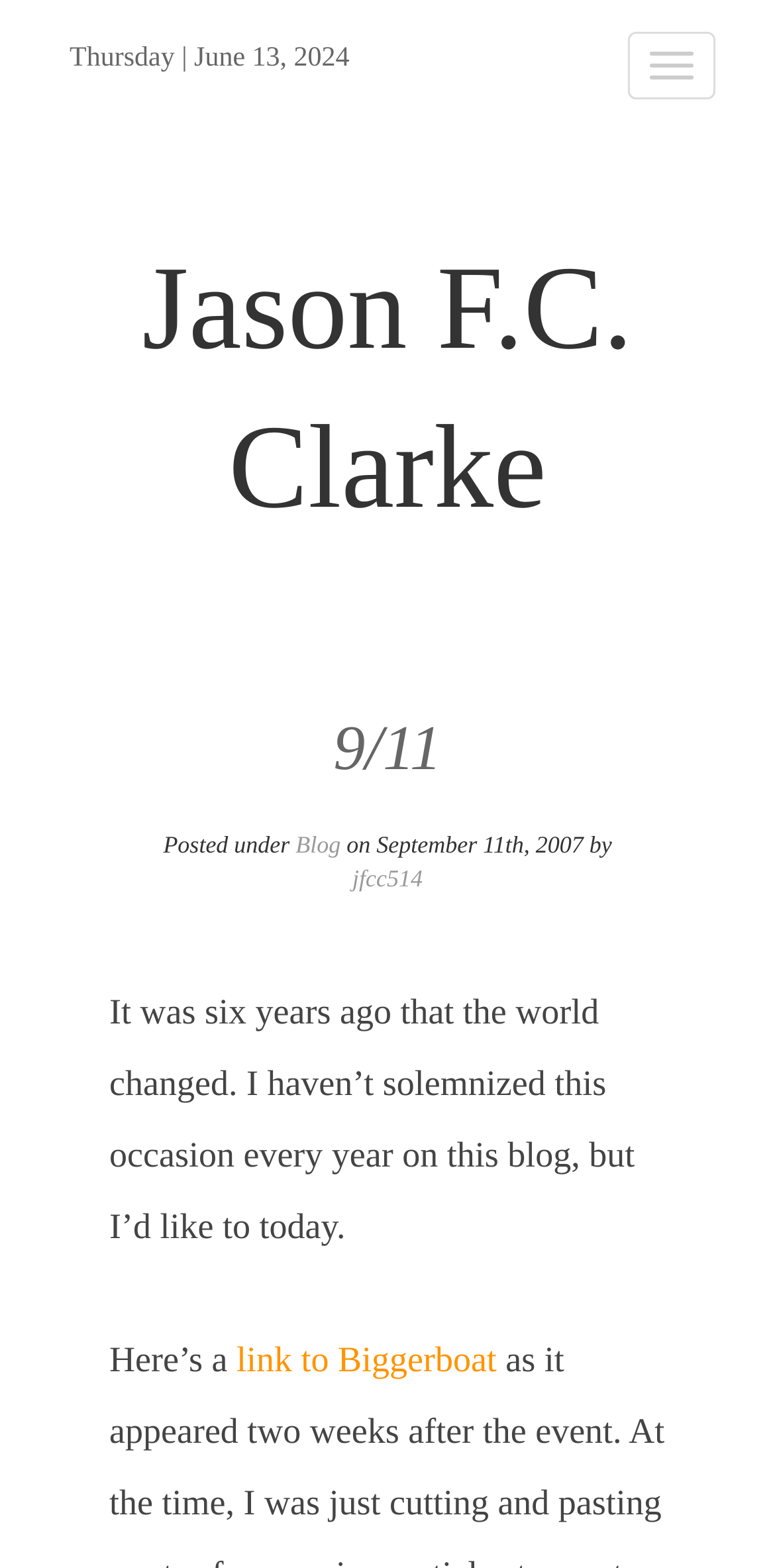Using the description: "logo (3416)", identify the bounding box of the corresponding UI element in the screenshot.

None